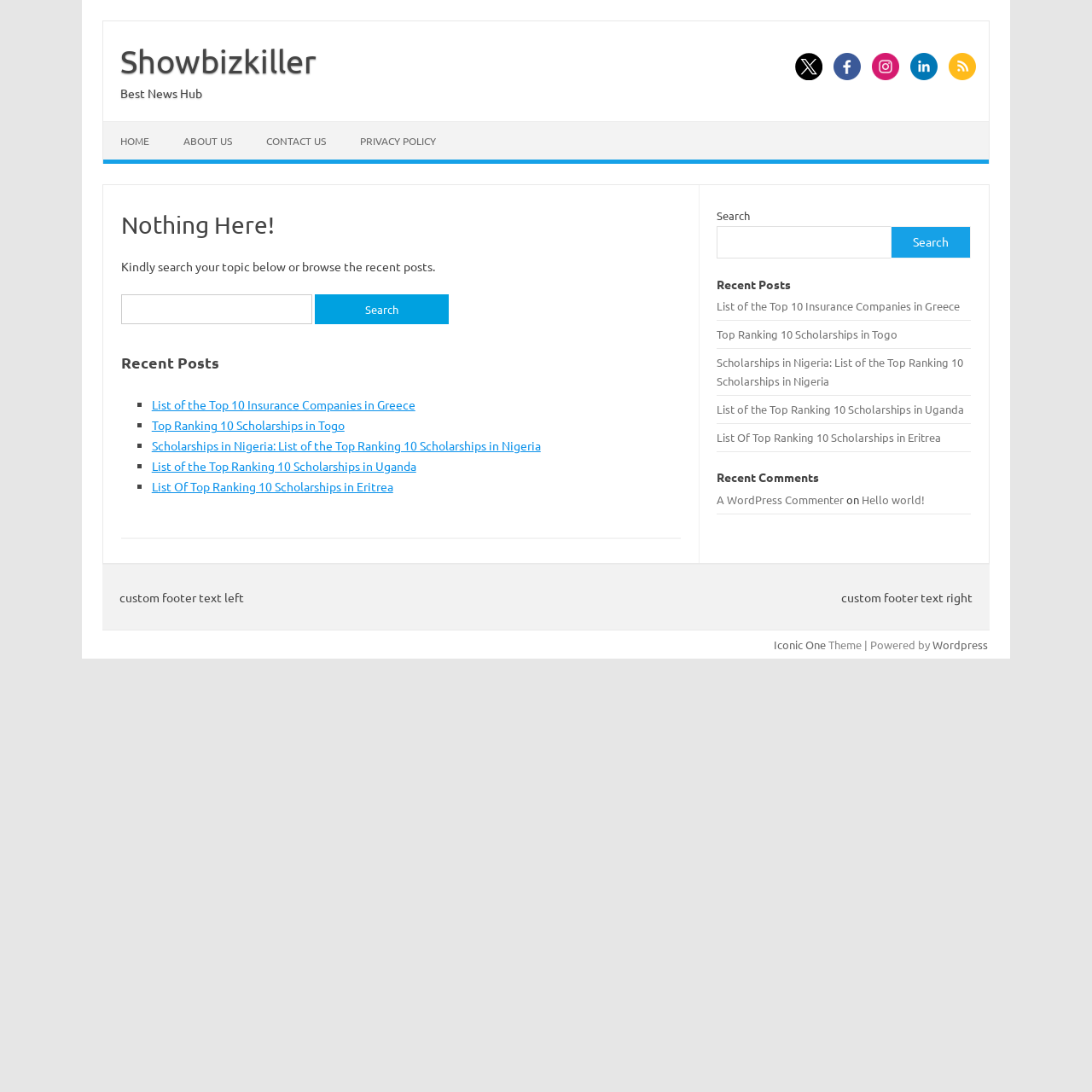Offer a meticulous description of the webpage's structure and content.

This webpage is a "Page not found" page from Showbizkiller, a news hub. At the top, there is a link to skip to the content and a link to the website's homepage, Showbizkiller. Below that, there is a header with the text "Best News Hub". 

On the top right, there are social media links to follow the website on Twitter, Facebook, Instagram, LinkedIn, and RSS, each accompanied by an icon. 

The main content area is divided into two sections. On the left, there is a search bar with a heading "Nothing Here!" and a message "Kindly search your topic below or browse the recent posts." Below that, there is a list of recent posts with links to articles, including "List of the Top 10 Insurance Companies in Greece", "Top Ranking 10 Scholarships in Togo", and more.

On the right, there is a complementary section with a search bar and a list of recent posts, similar to the one on the left. Below that, there is a section for recent comments, with a link to a comment by "A WordPress Commenter" on the article "Hello world!".

At the bottom, there is a footer section with custom footer text on the left and right sides. In the middle, there is a link to the theme "Iconic One" and a message "Powered by Wordpress".